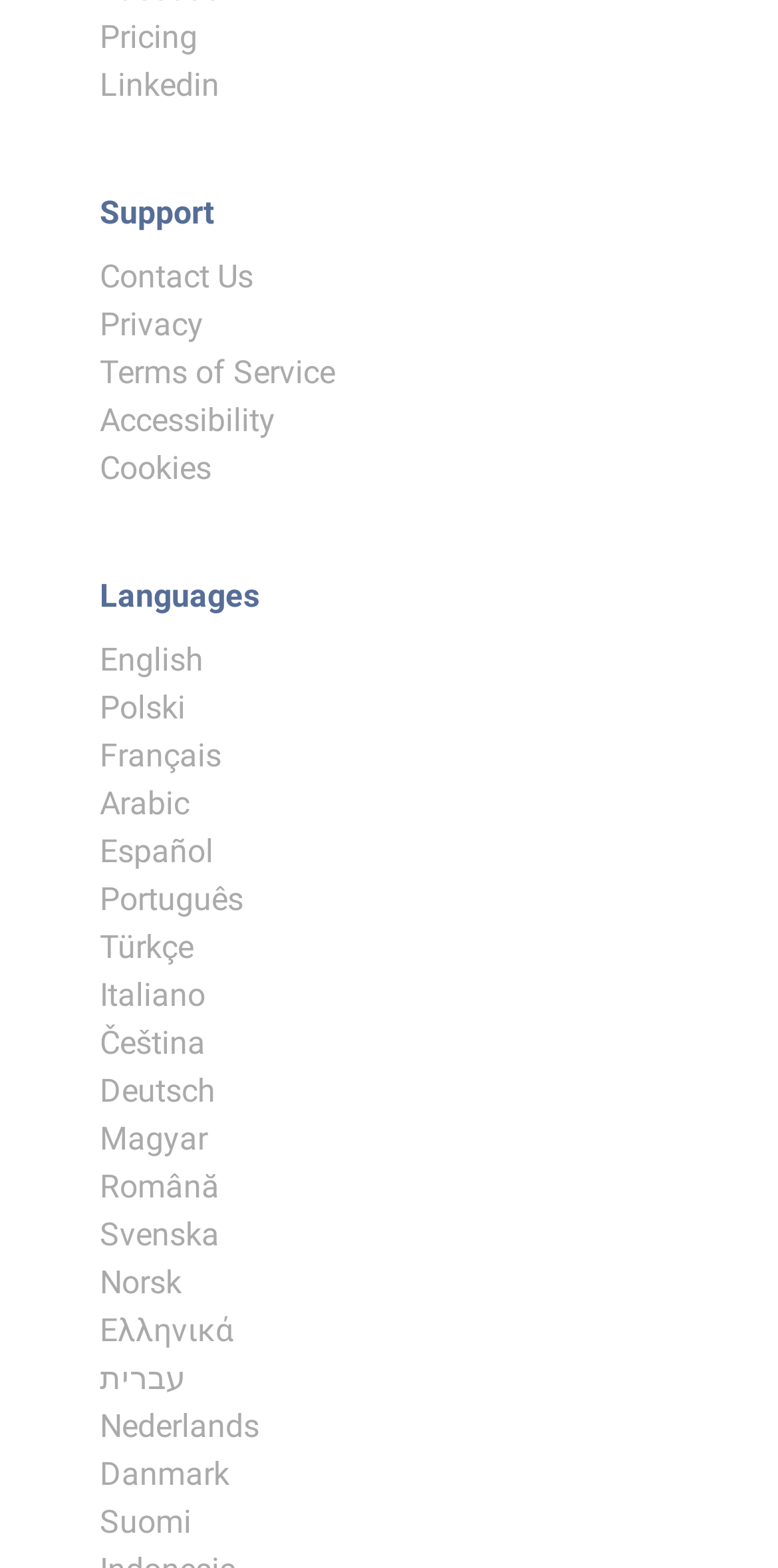What is the second link in the footer section?
Please provide a single word or phrase based on the screenshot.

Linkedin